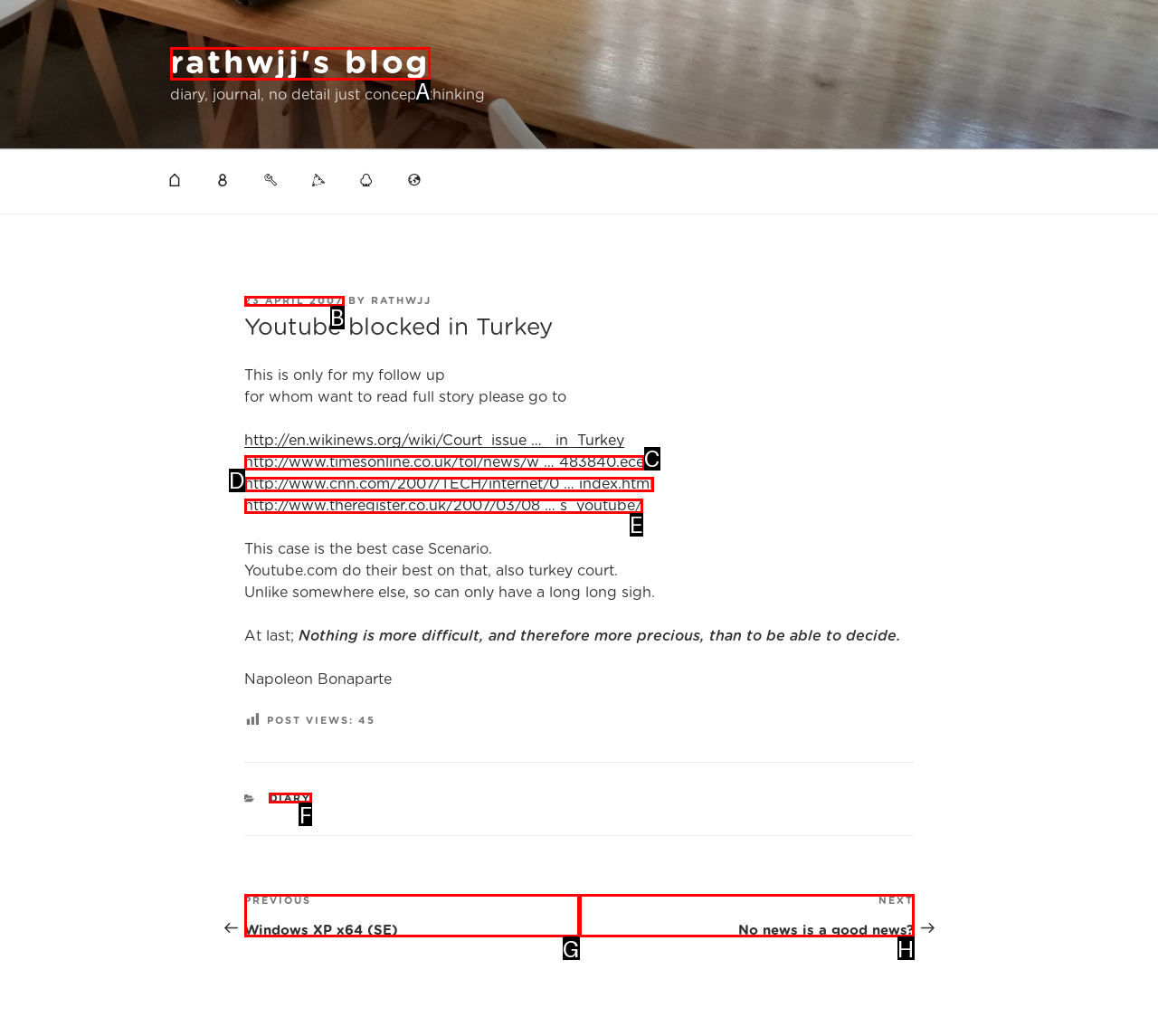Given the description: http://www.cnn.com/2007/TECH/internet/0 … index.html
Identify the letter of the matching UI element from the options.

D